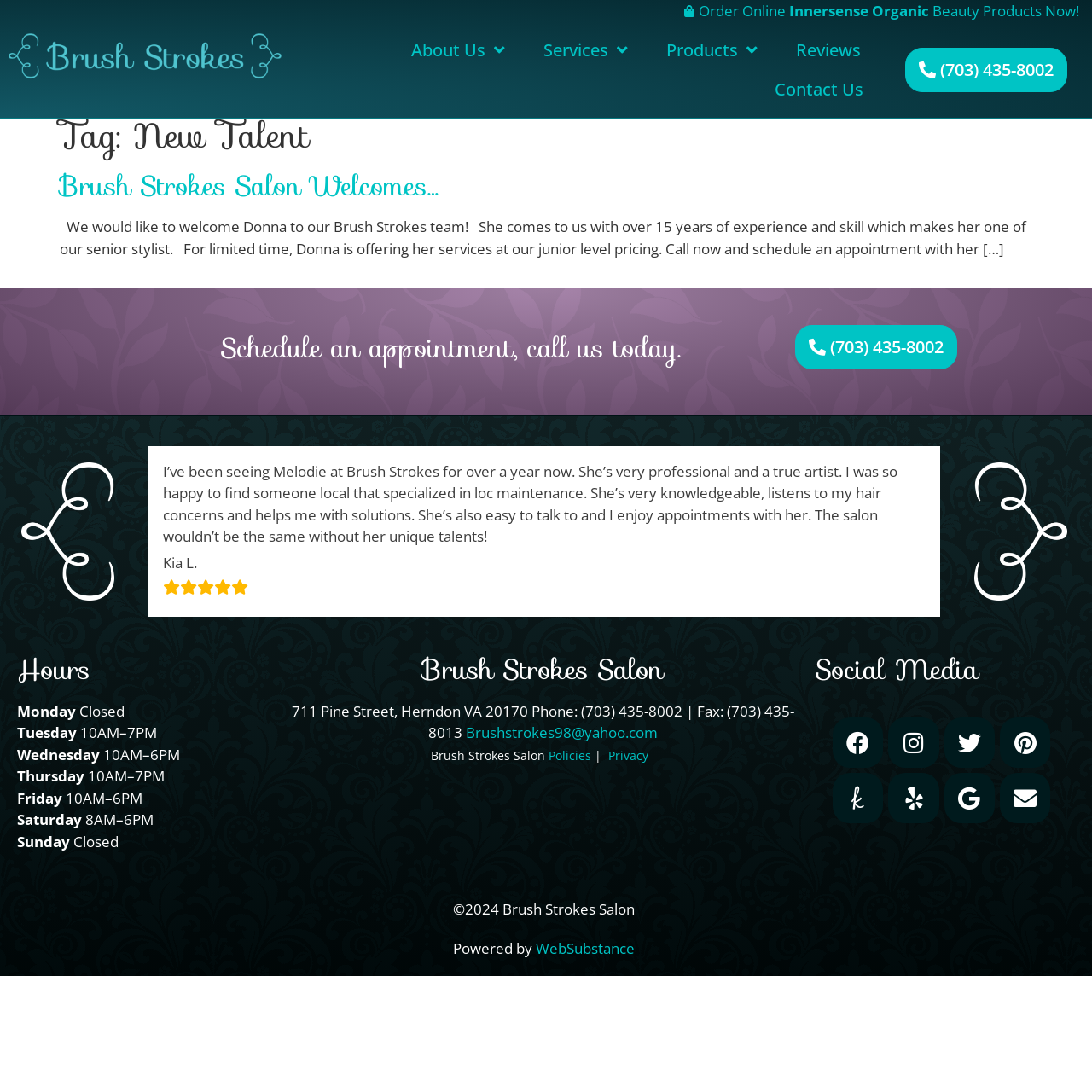Find the bounding box coordinates for the area that must be clicked to perform this action: "Learn more about Brush Strokes Salon".

[0.055, 0.151, 0.402, 0.19]